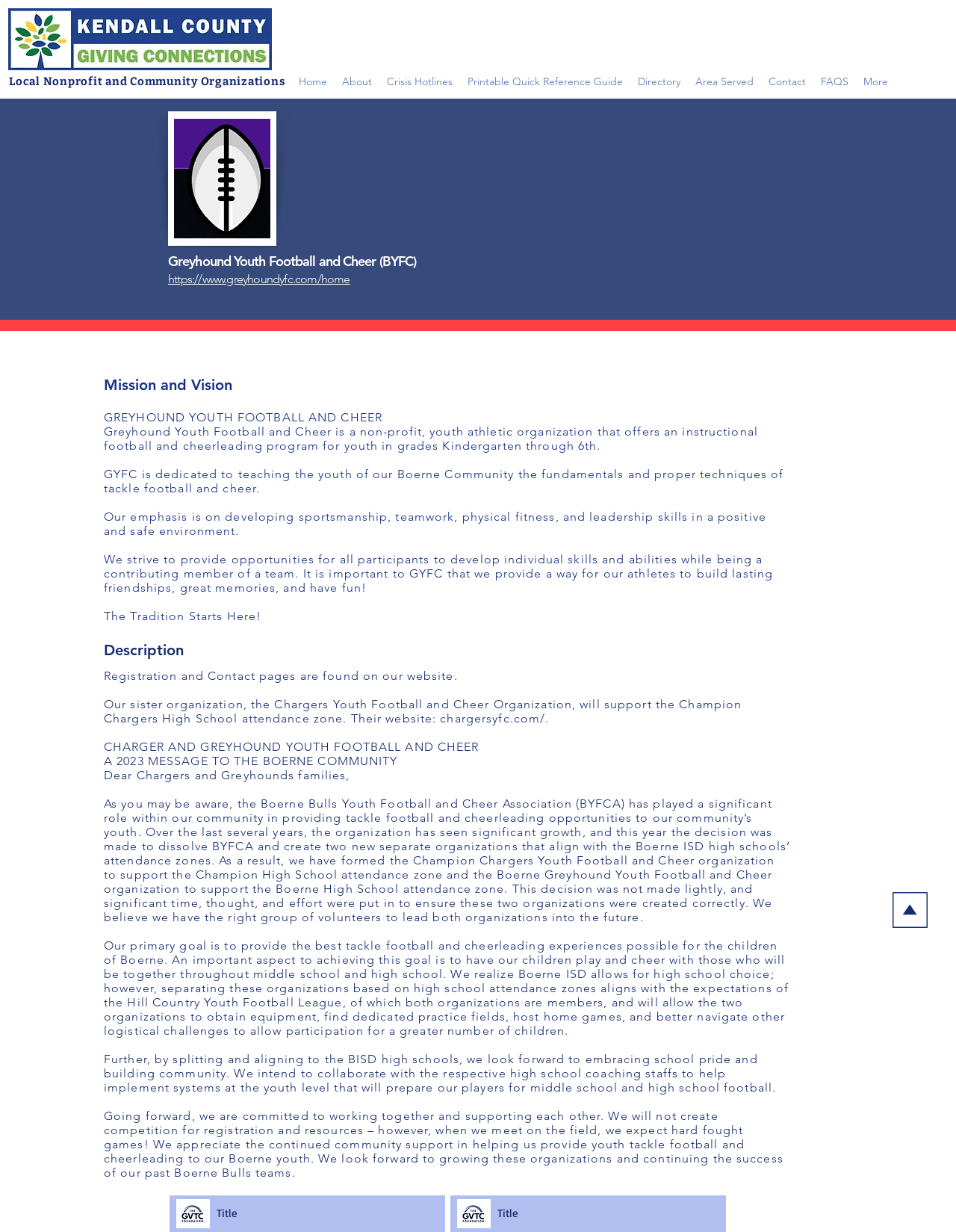Identify the main heading of the webpage and provide its text content.

Local Nonprofit and Community Organizations